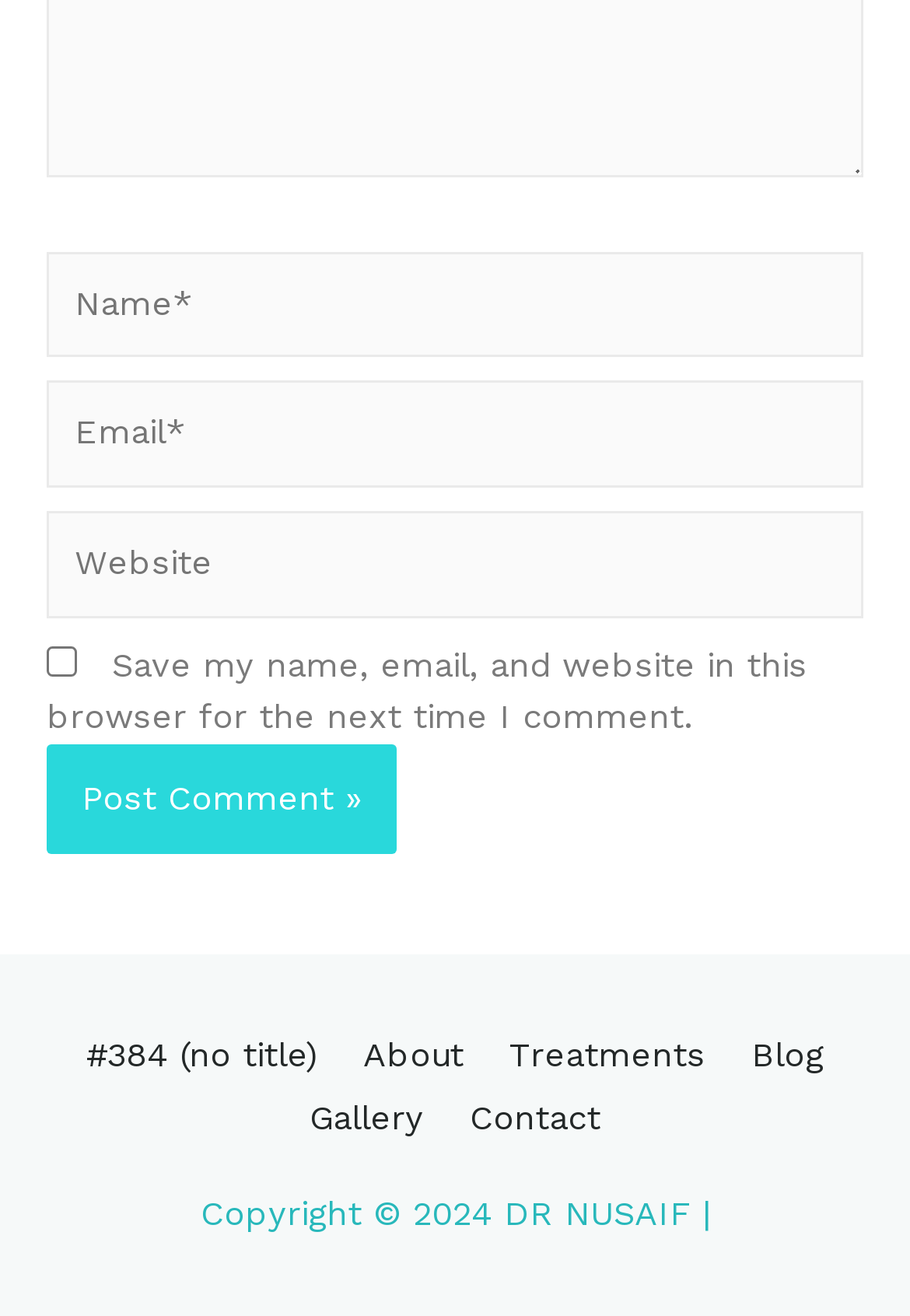Can you look at the image and give a comprehensive answer to the question:
What is the copyright year?

The StaticText element with ID 79 has a text 'Copyright © 2024', which indicates the copyright year.